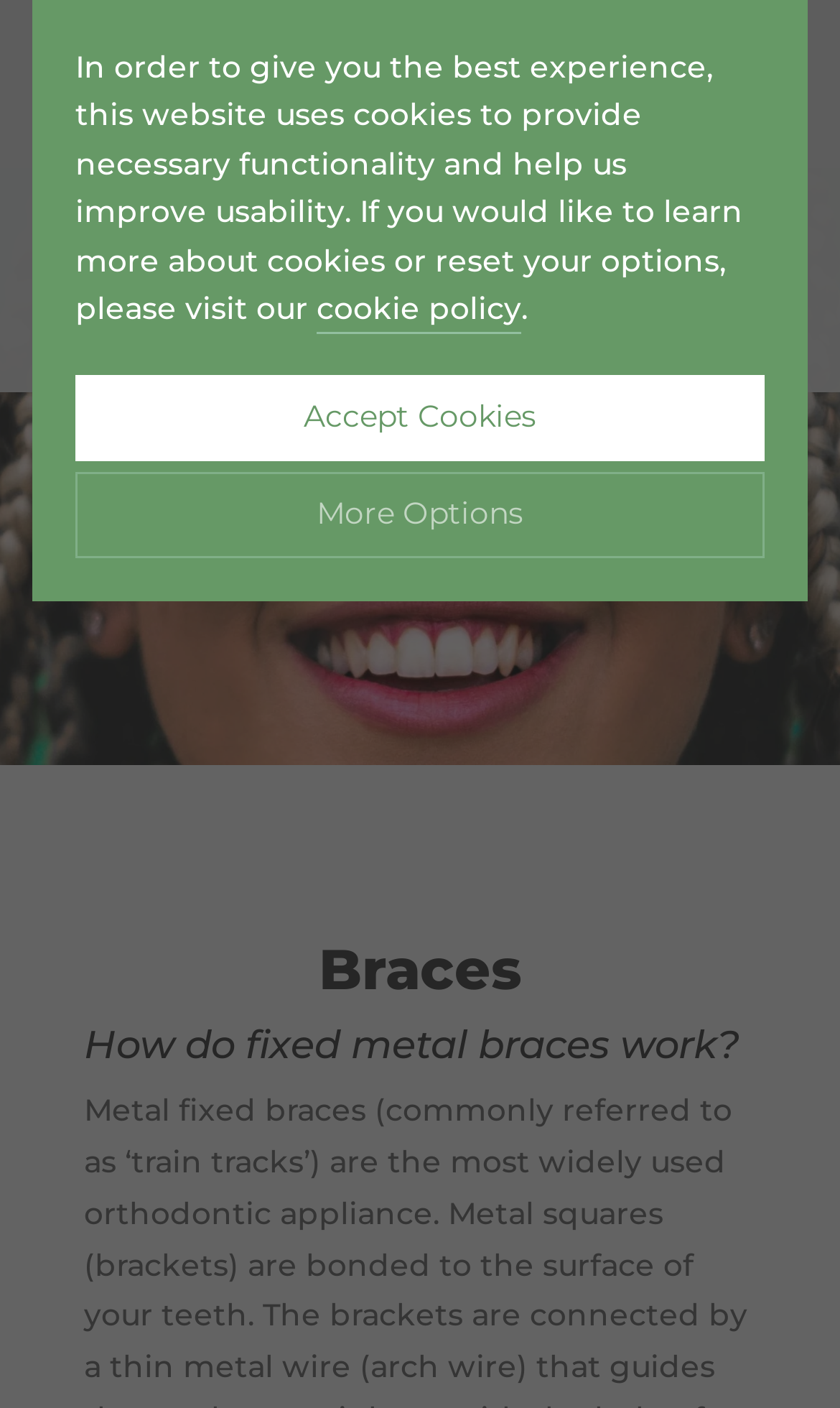Determine the bounding box coordinates of the region to click in order to accomplish the following instruction: "Click the 'TEETH STRAIGHTENING' heading". Provide the coordinates as four float numbers between 0 and 1, specifically [left, top, right, bottom].

[0.02, 0.289, 0.98, 0.403]